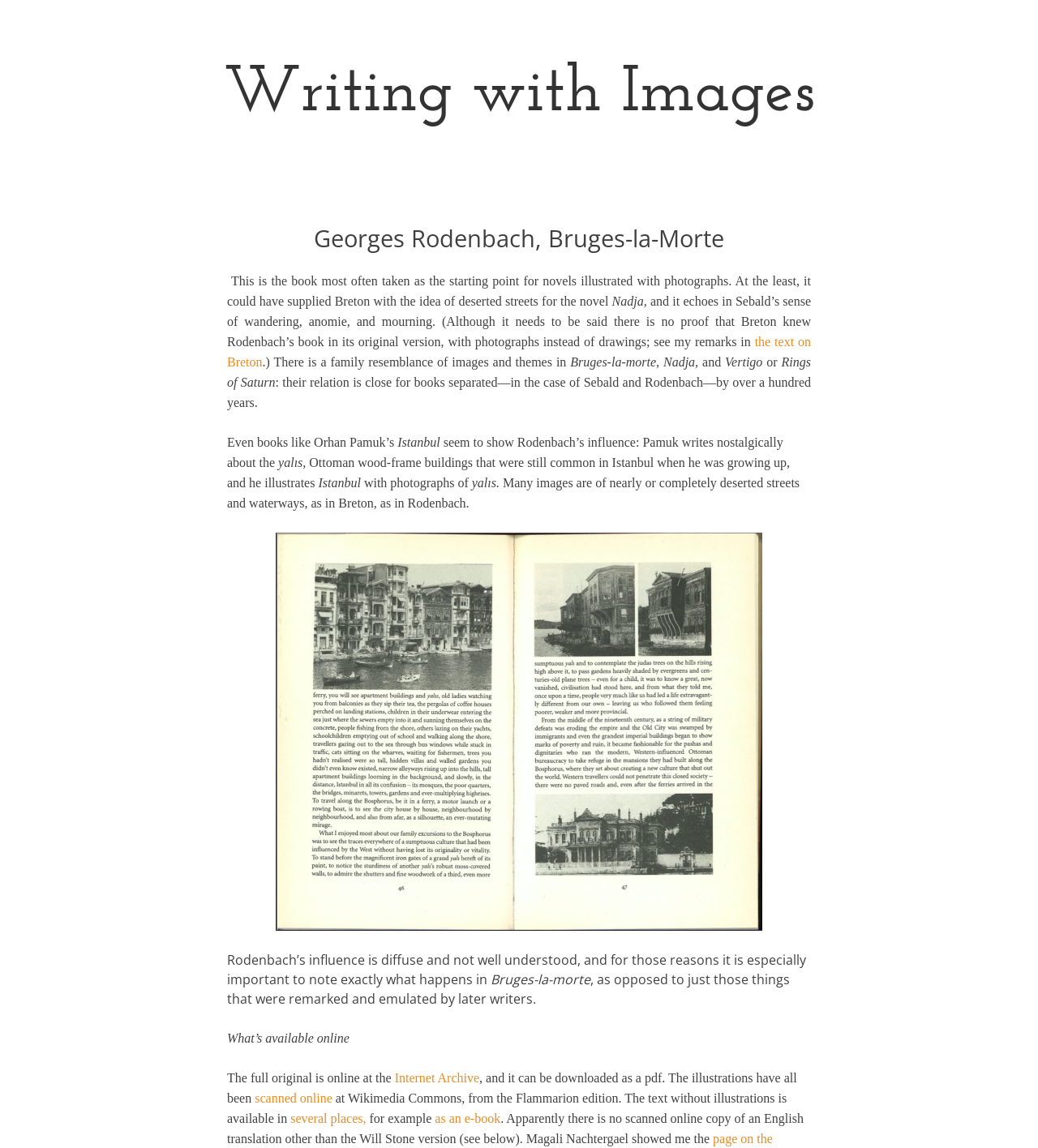Respond with a single word or phrase for the following question: 
Where can the full original book be found online?

Internet Archive